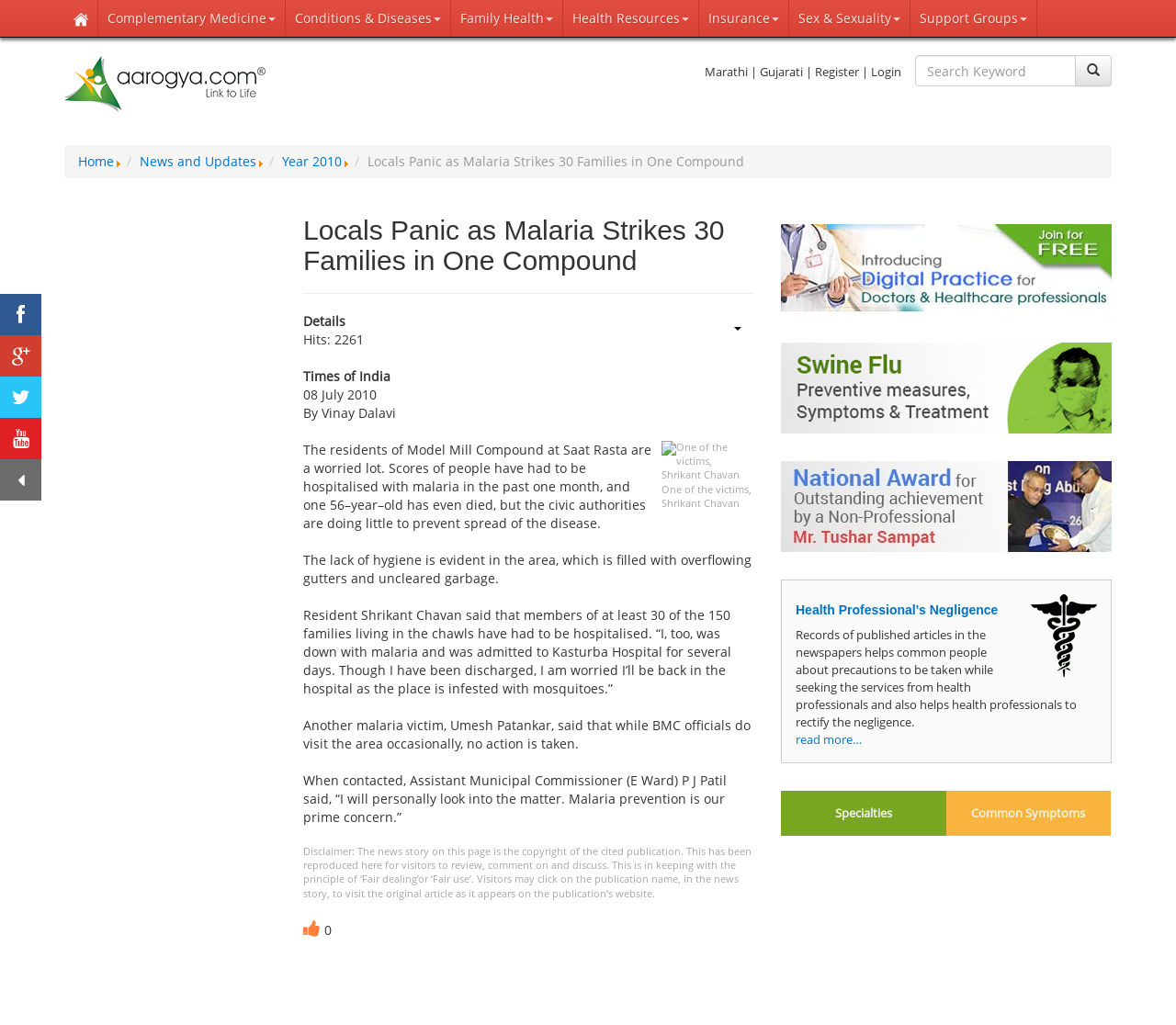Can you specify the bounding box coordinates of the area that needs to be clicked to fulfill the following instruction: "Read more about 'Health Professional's Negligence'"?

[0.677, 0.714, 0.733, 0.73]